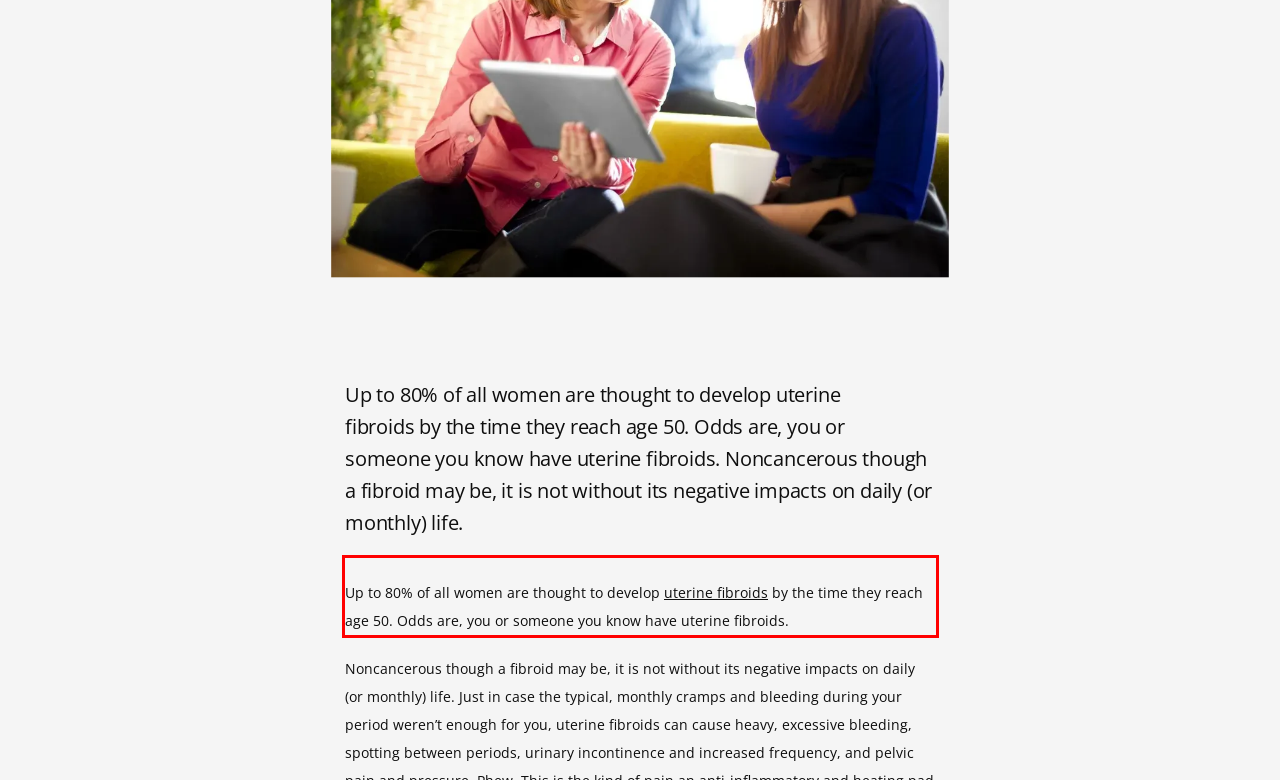Examine the webpage screenshot and use OCR to obtain the text inside the red bounding box.

Up to 80% of all women are thought to develop uterine fibroids by the time they reach age 50. Odds are, you or someone you know have uterine fibroids.